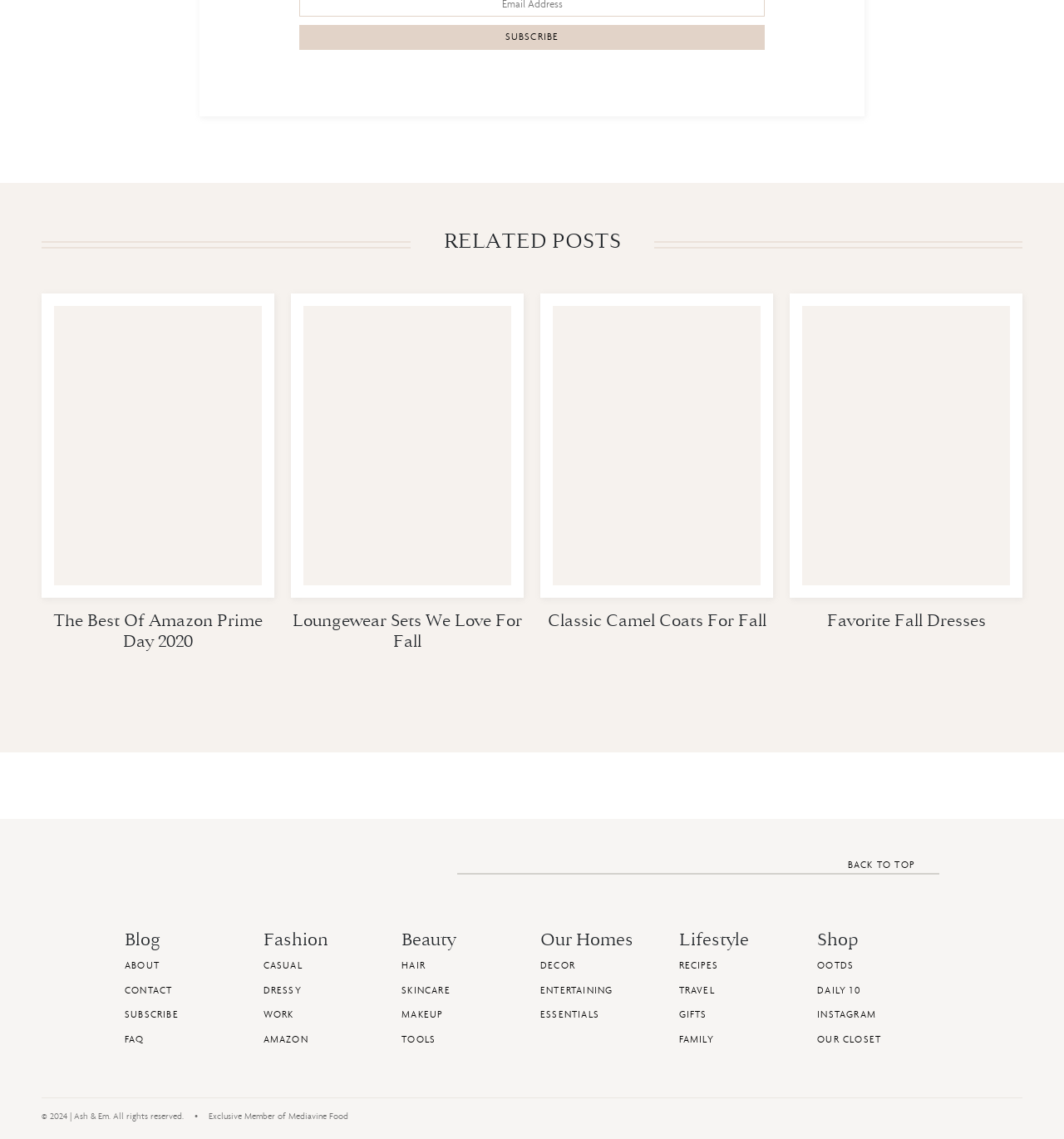Identify the bounding box coordinates of the region I need to click to complete this instruction: "Visit the Fashion section".

[0.247, 0.816, 0.362, 0.835]